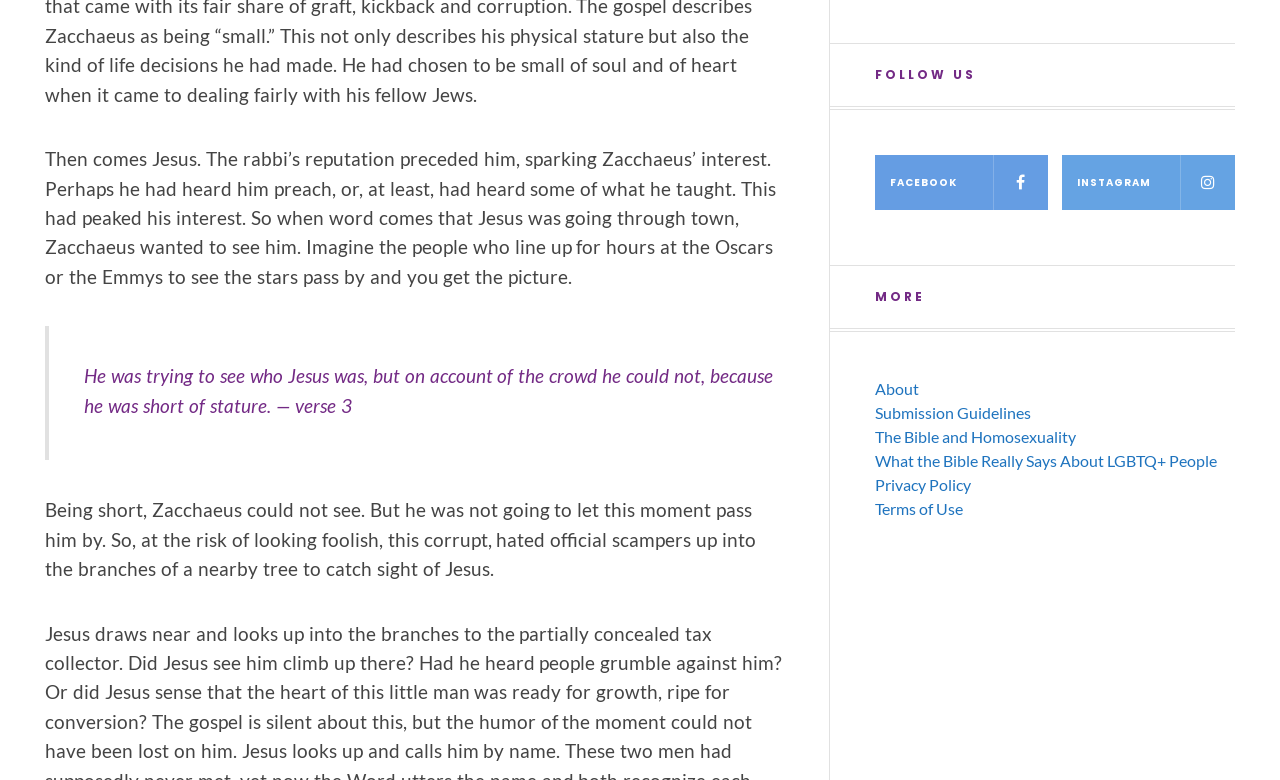Please determine the bounding box coordinates for the UI element described as: "The Bible and Homosexuality".

[0.684, 0.574, 0.841, 0.598]